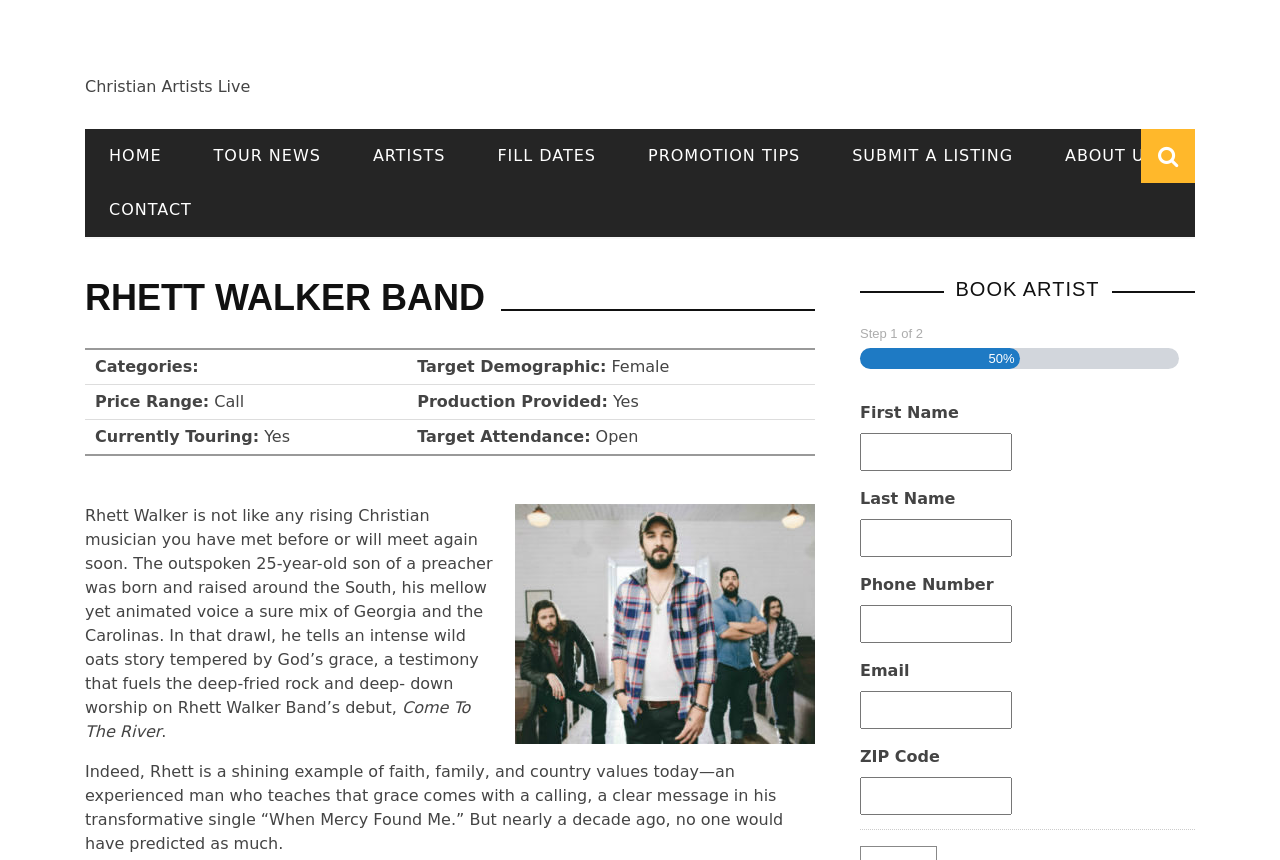What is the genre of music associated with Rhett Walker?
Can you provide an in-depth and detailed response to the question?

I found the answer by reading the text on the webpage, which describes Rhett Walker's music as 'deep-fried rock and deep-down worship'.